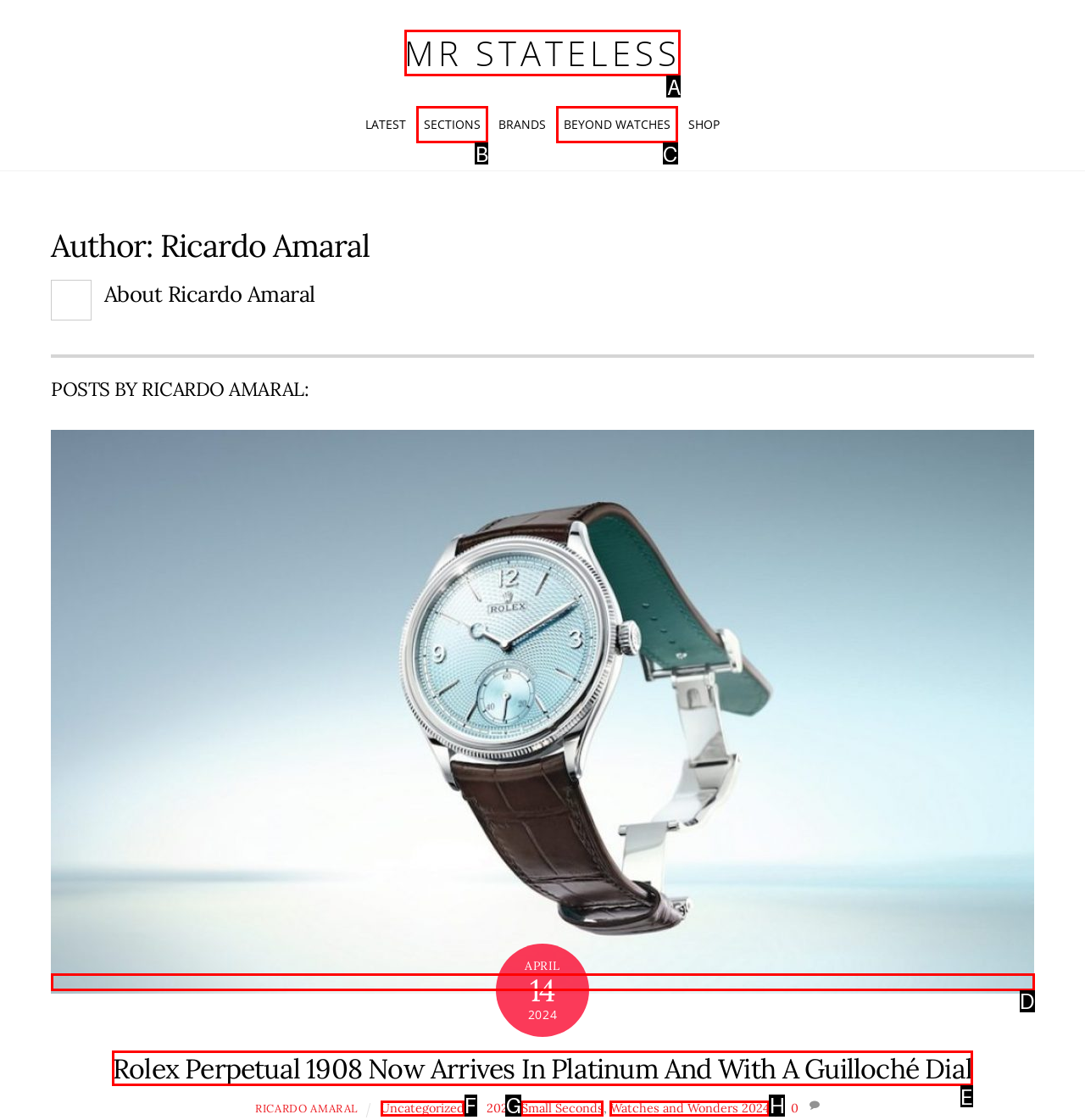Identify the letter of the option that should be selected to accomplish the following task: go to MR STATELESS page. Provide the letter directly.

A